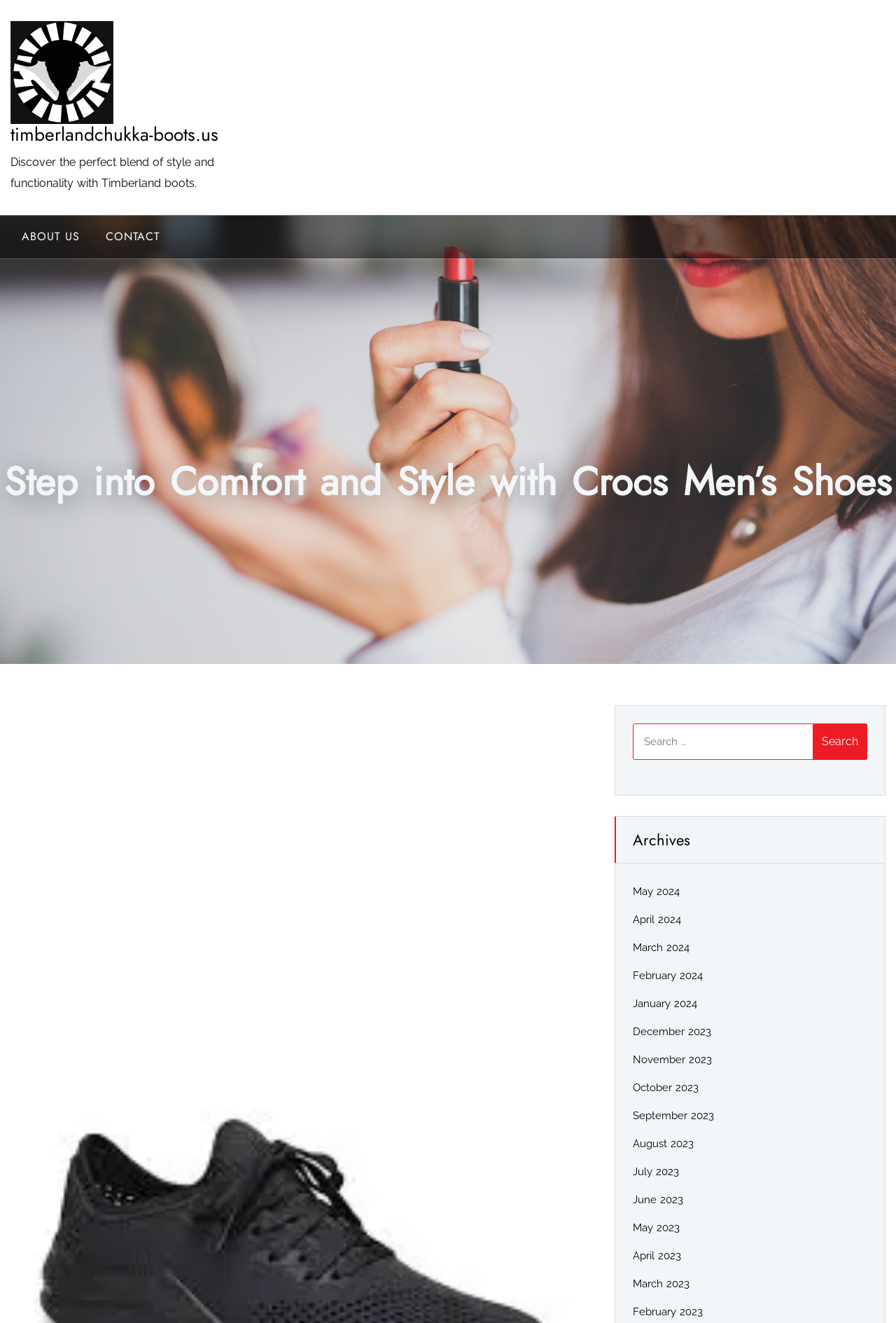Answer the question with a single word or phrase: 
What is the position of the search box on the webpage?

Top right